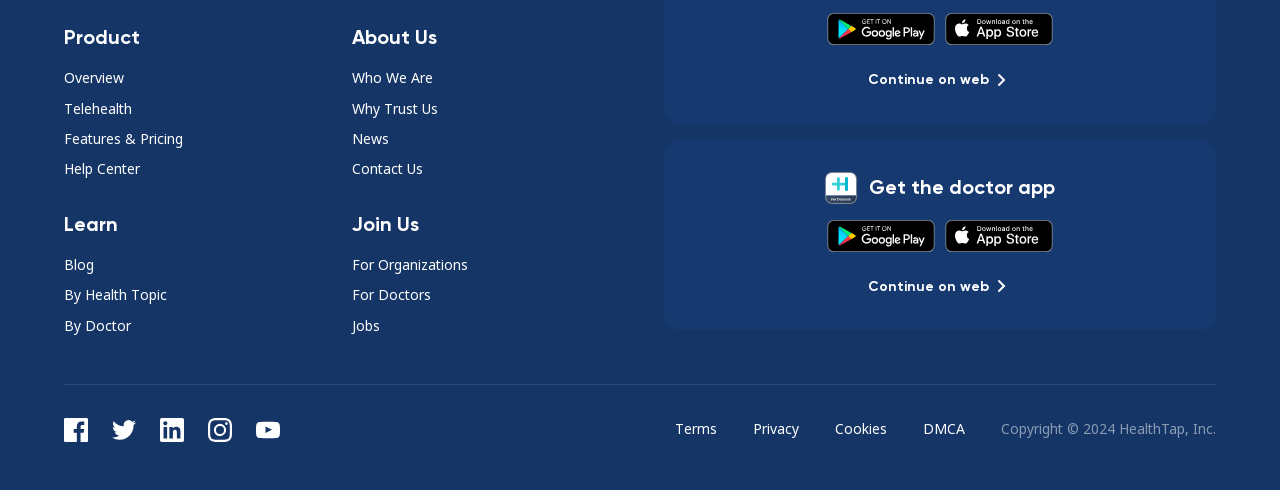Predict the bounding box coordinates of the UI element that matches this description: "alt="App Store Member Link"". The coordinates should be in the format [left, top, right, bottom] with each value between 0 and 1.

[0.738, 0.027, 0.823, 0.102]